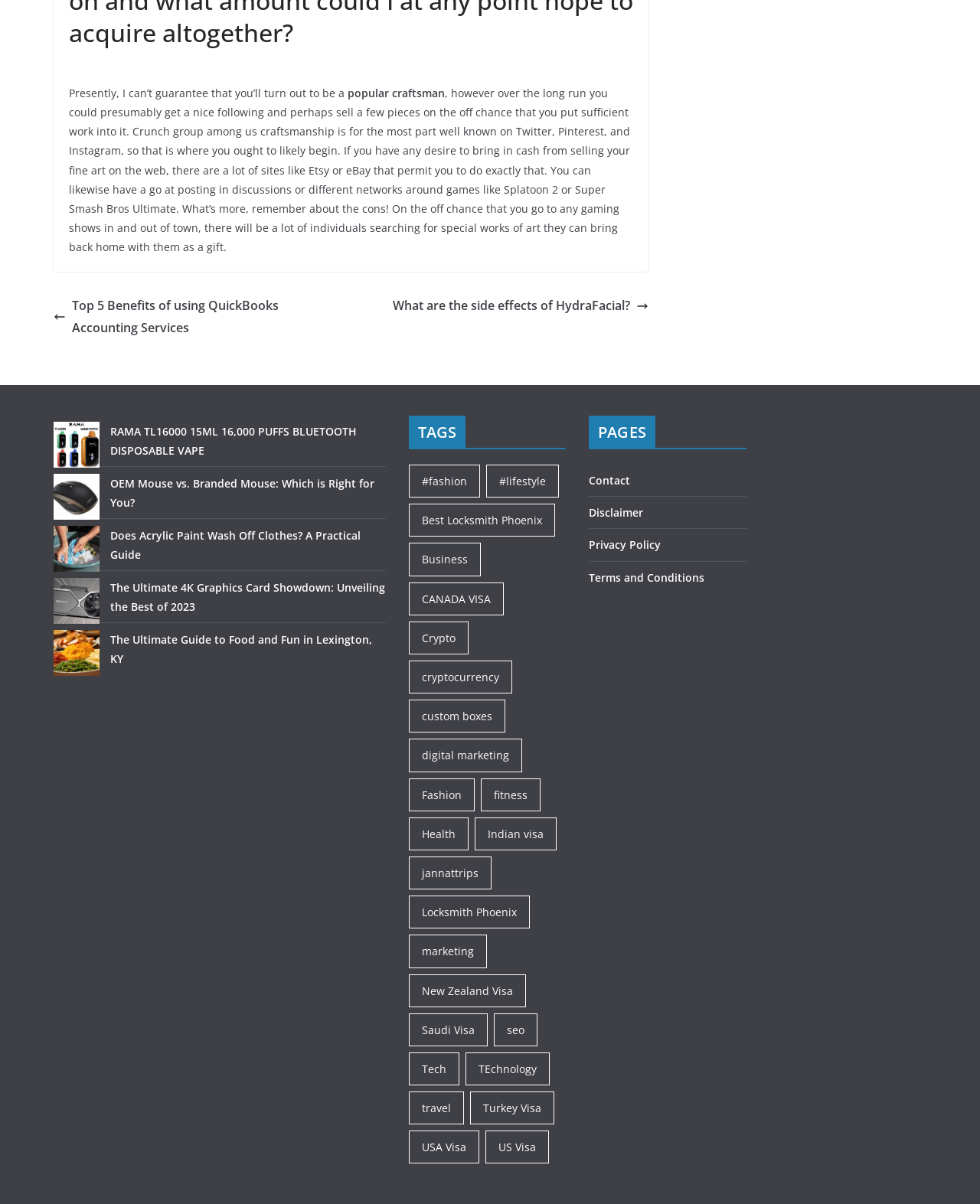From the given element description: "jannattrips", find the bounding box for the UI element. Provide the coordinates as four float numbers between 0 and 1, in the order [left, top, right, bottom].

[0.417, 0.711, 0.501, 0.739]